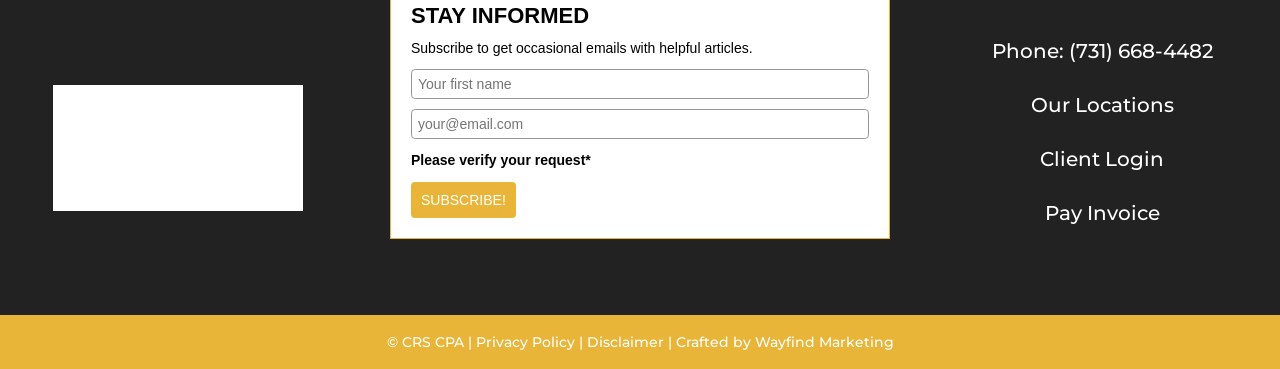Based on the provided description, "name="firstname" placeholder="Your first name"", find the bounding box of the corresponding UI element in the screenshot.

[0.321, 0.187, 0.679, 0.269]